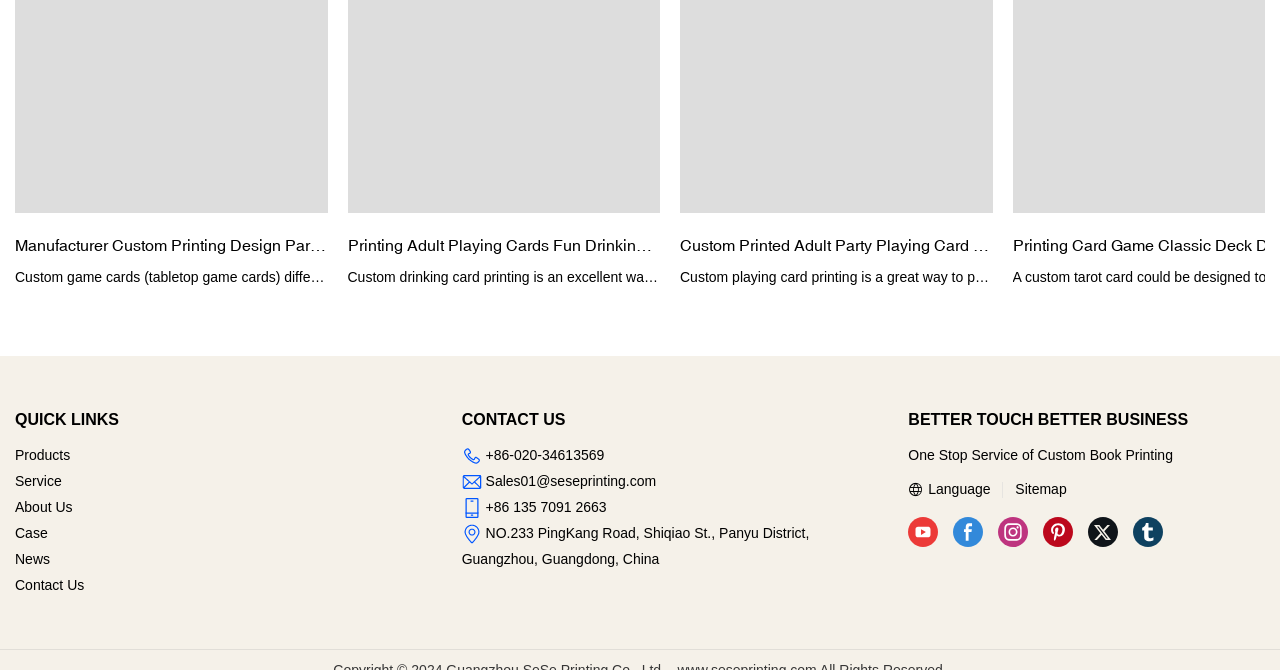Provide the bounding box coordinates of the section that needs to be clicked to accomplish the following instruction: "Click on 'Manufacturer Custom Printing Design Party Playing Drinking Drunk Card Game for Adults'."

[0.012, 0.348, 0.256, 0.43]